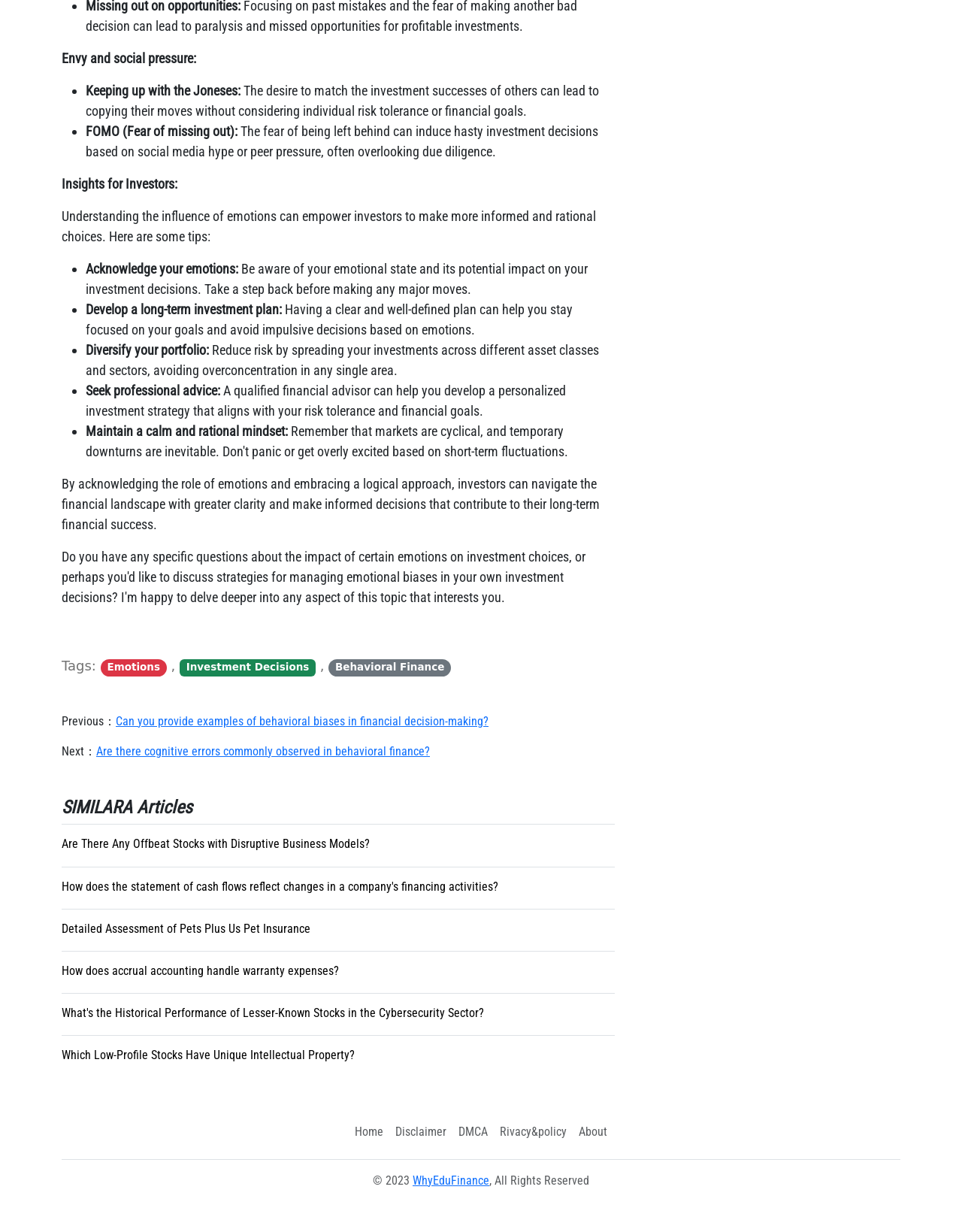How many tips are provided for investors?
Carefully analyze the image and provide a thorough answer to the question.

The webpage lists five tips for investors, including acknowledging their emotions, developing a long-term investment plan, diversifying their portfolio, seeking professional advice, and maintaining a calm and rational mindset.